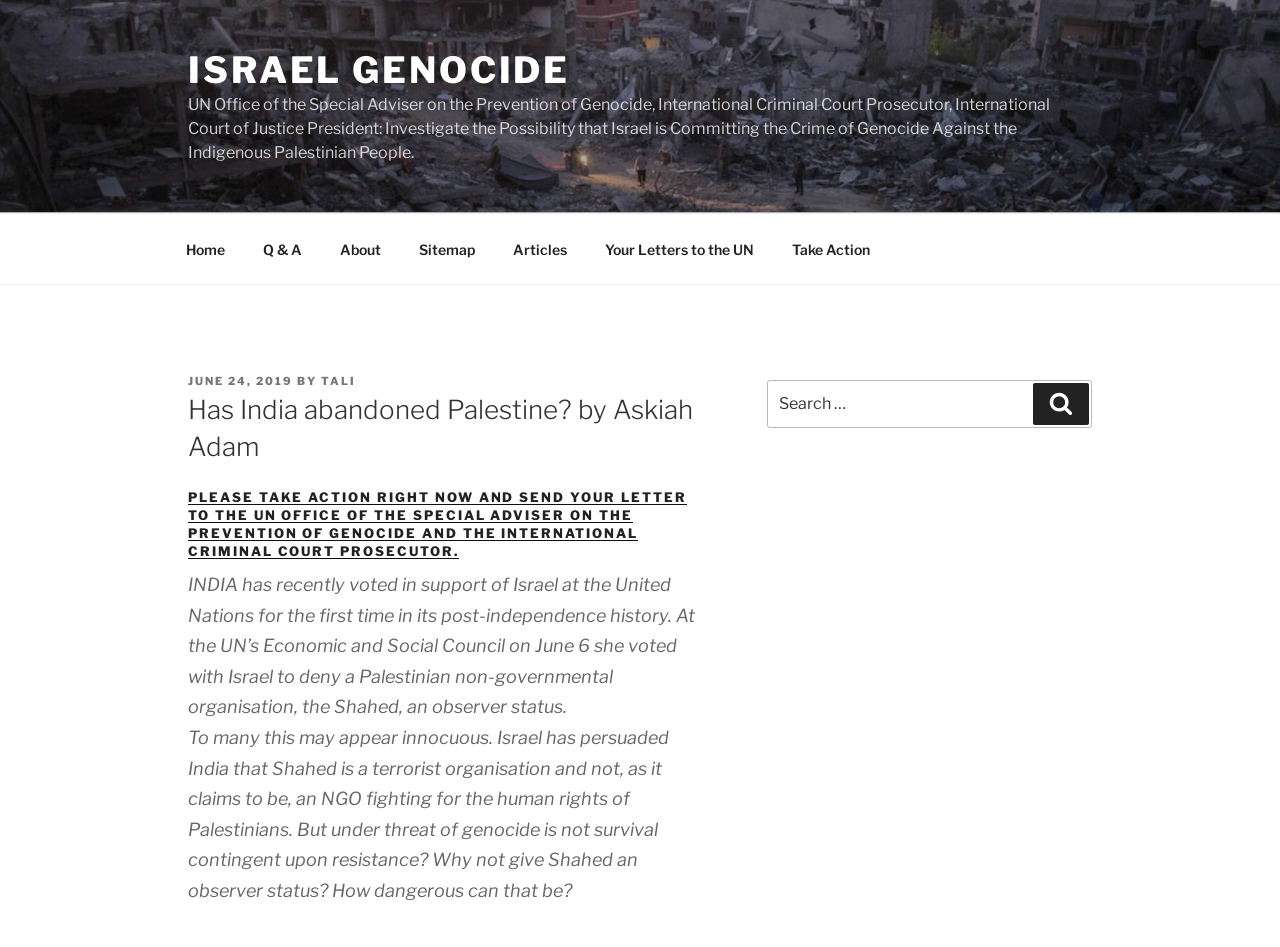Determine the bounding box coordinates of the area to click in order to meet this instruction: "Click on the 'Home' link".

[0.131, 0.237, 0.189, 0.289]